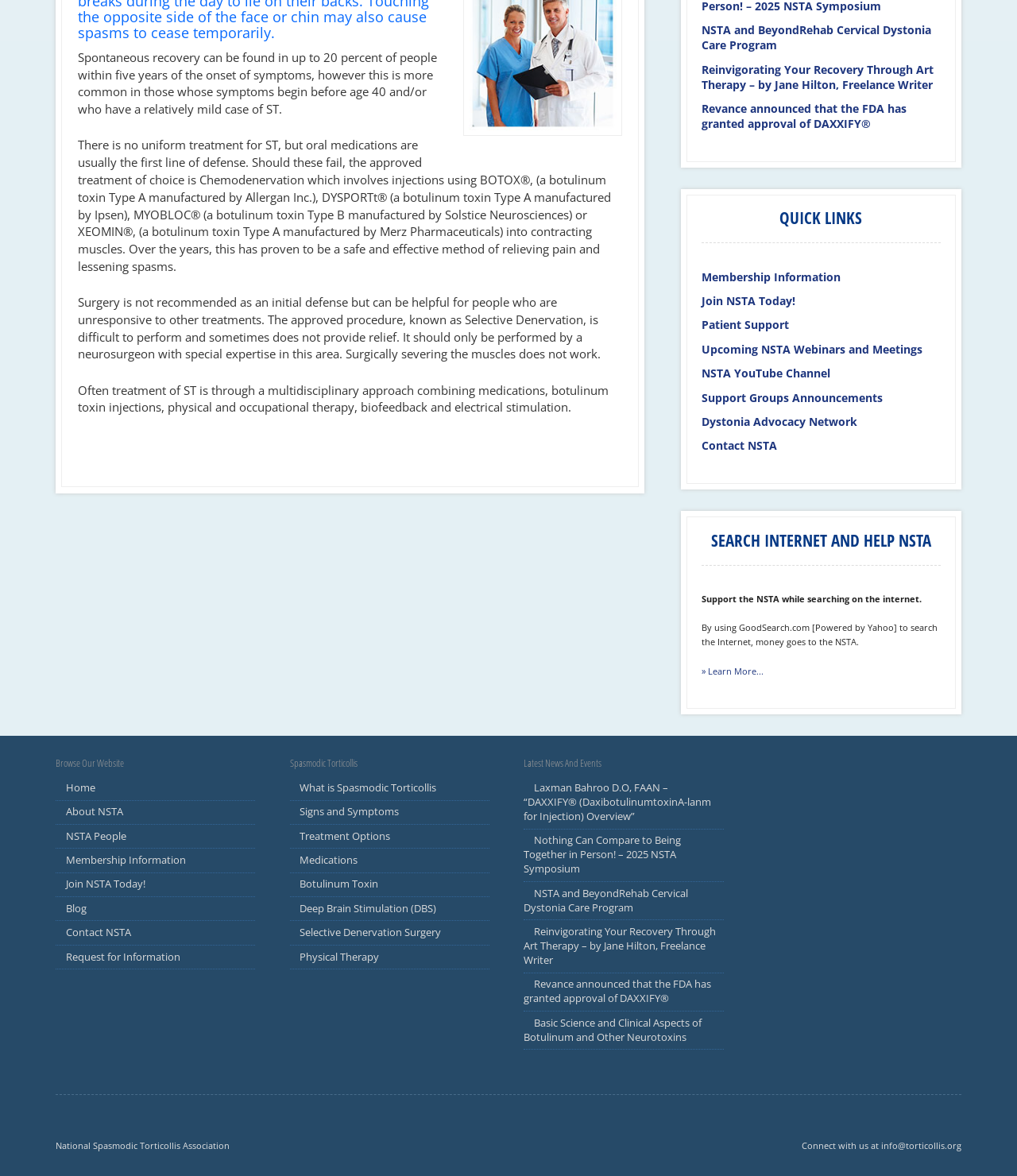Predict the bounding box of the UI element based on this description: "Request for Information".

[0.055, 0.808, 0.177, 0.819]